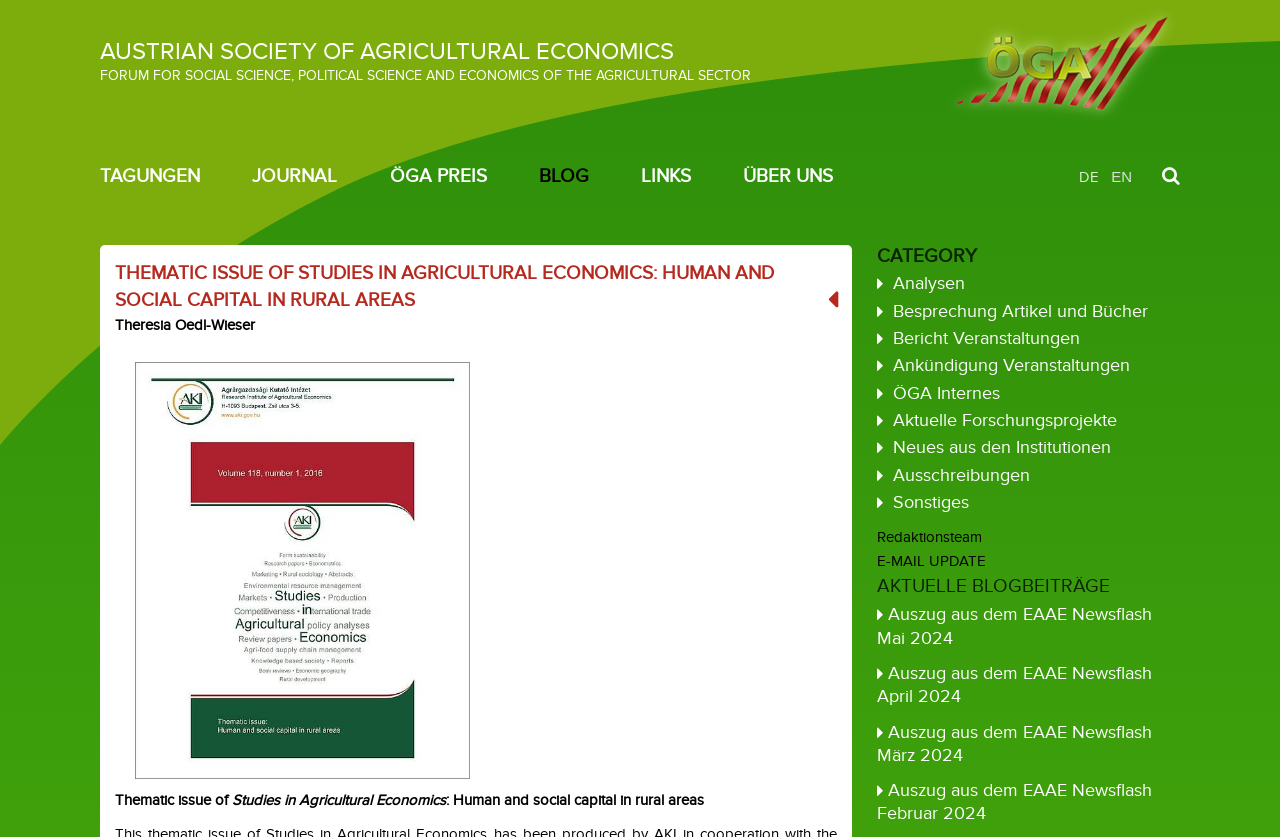Analyze the image and give a detailed response to the question:
What type of content is listed under 'AKTUELLE BLOGBEITRÄGE'?

I found the answer by looking at the bottom section of the webpage, where there is a heading with the text 'AKTUELLE BLOGBEITRÄGE'. Below this heading, there are several links with text starting with 'Auszug aus dem EAAE Newsflash'. This suggests that the content listed under 'AKTUELLE BLOGBEITRÄGE' is a list of blog posts.